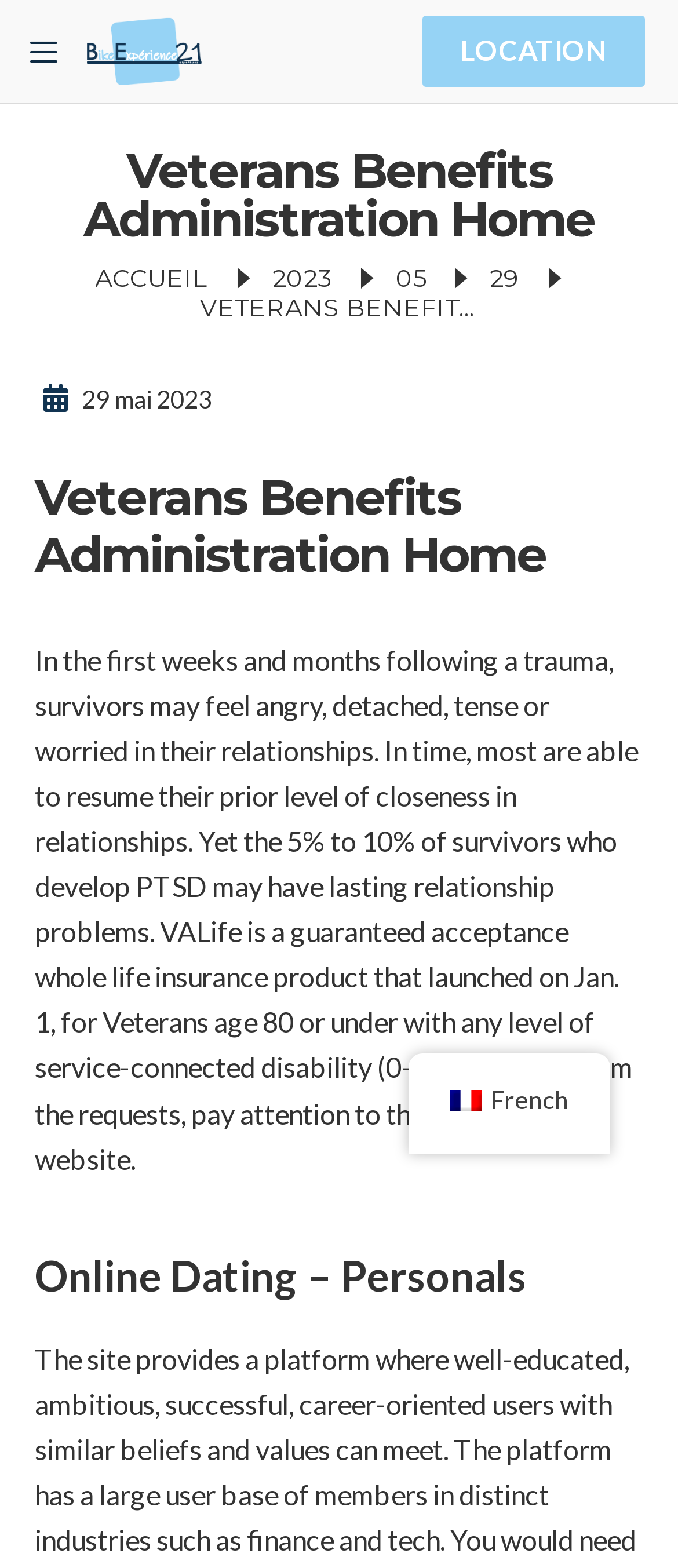What is the relationship problem mentioned in the webpage?
Please ensure your answer to the question is detailed and covers all necessary aspects.

The webpage mentions that survivors who develop PTSD may have lasting relationship problems, which is a potential outcome of trauma.